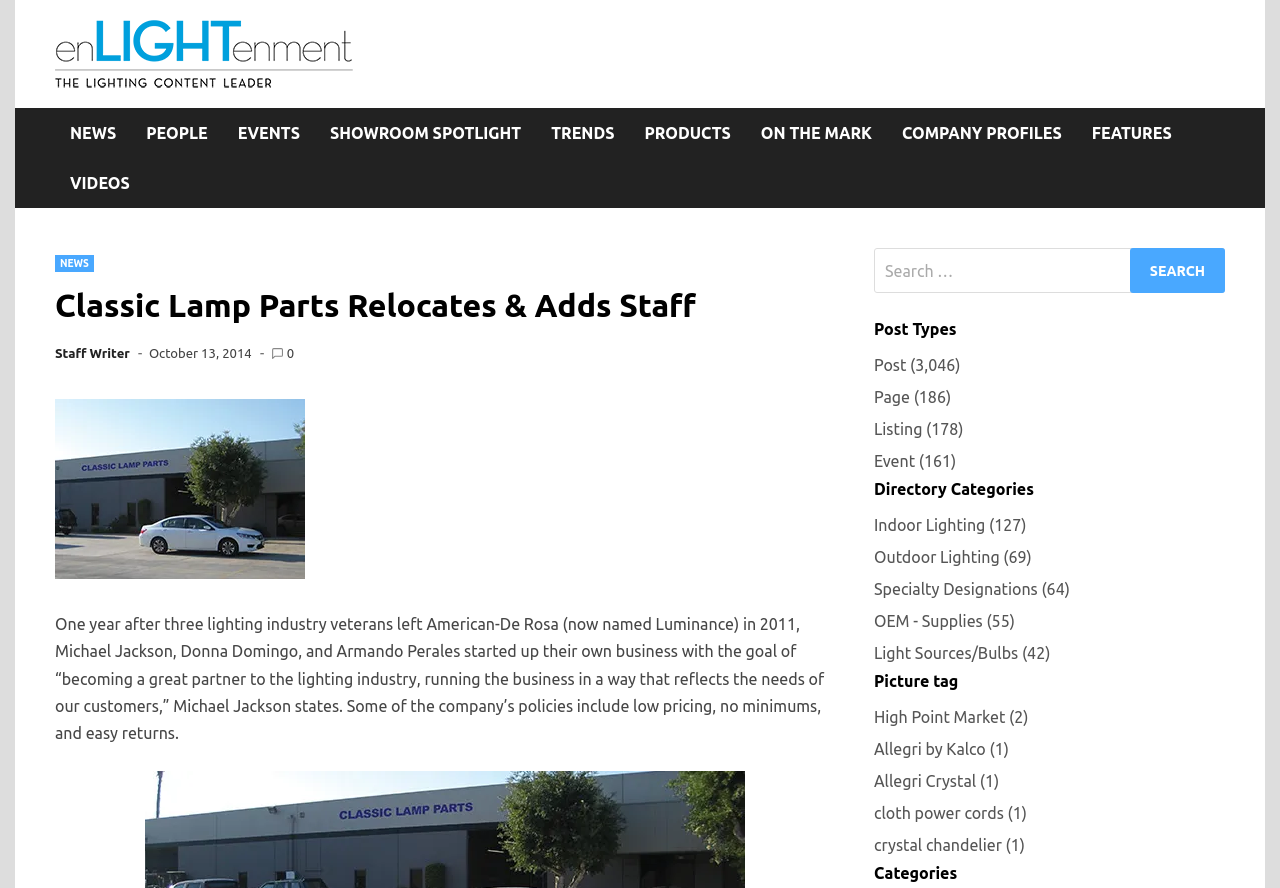How many post types are there?
Please give a detailed and elaborate answer to the question.

The number of post types can be found in the 'Post Types' section, where it says 'Post (3,046)'.